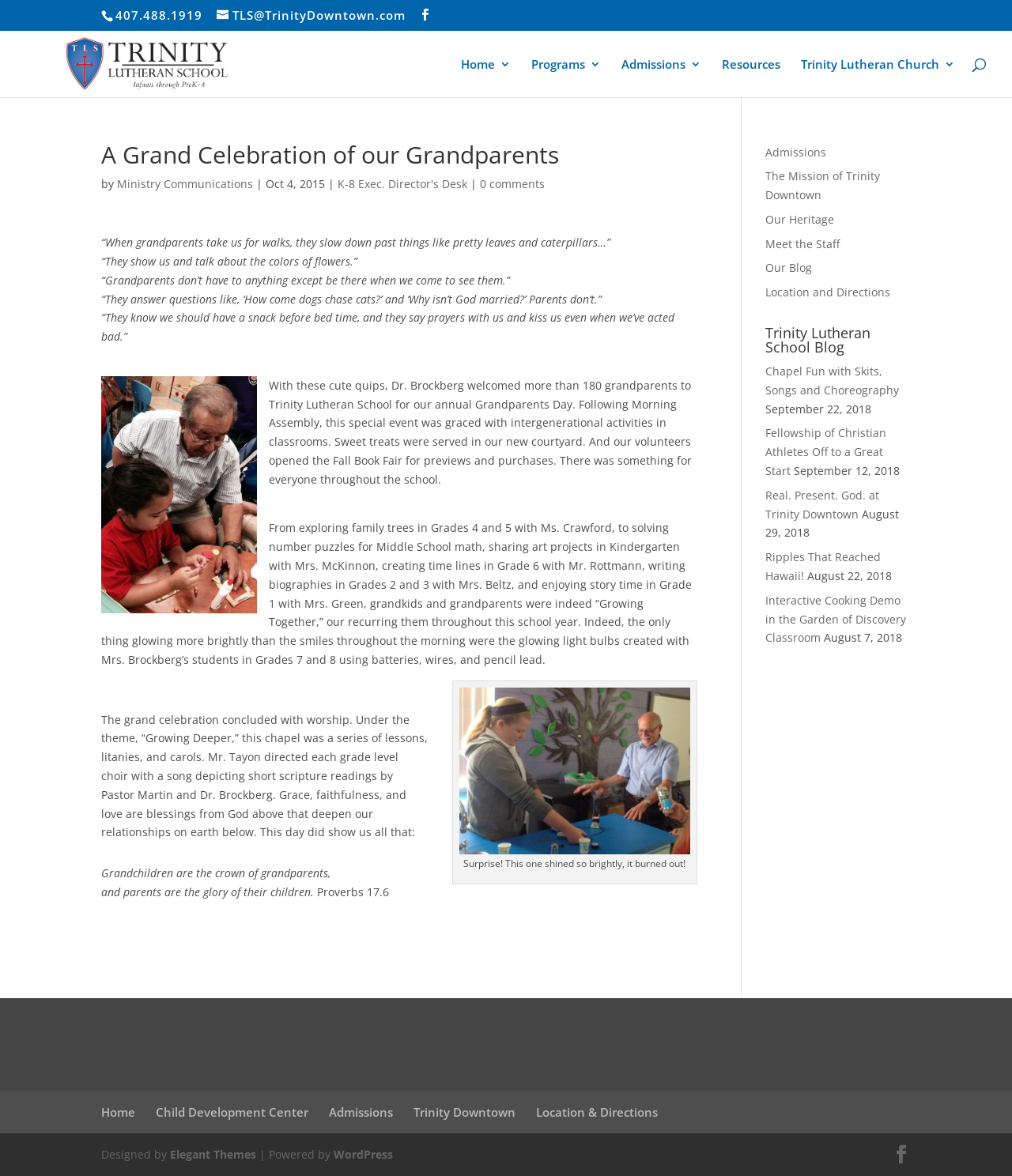Please determine the bounding box coordinates of the clickable area required to carry out the following instruction: "Call the school". The coordinates must be four float numbers between 0 and 1, represented as [left, top, right, bottom].

[0.114, 0.006, 0.2, 0.02]